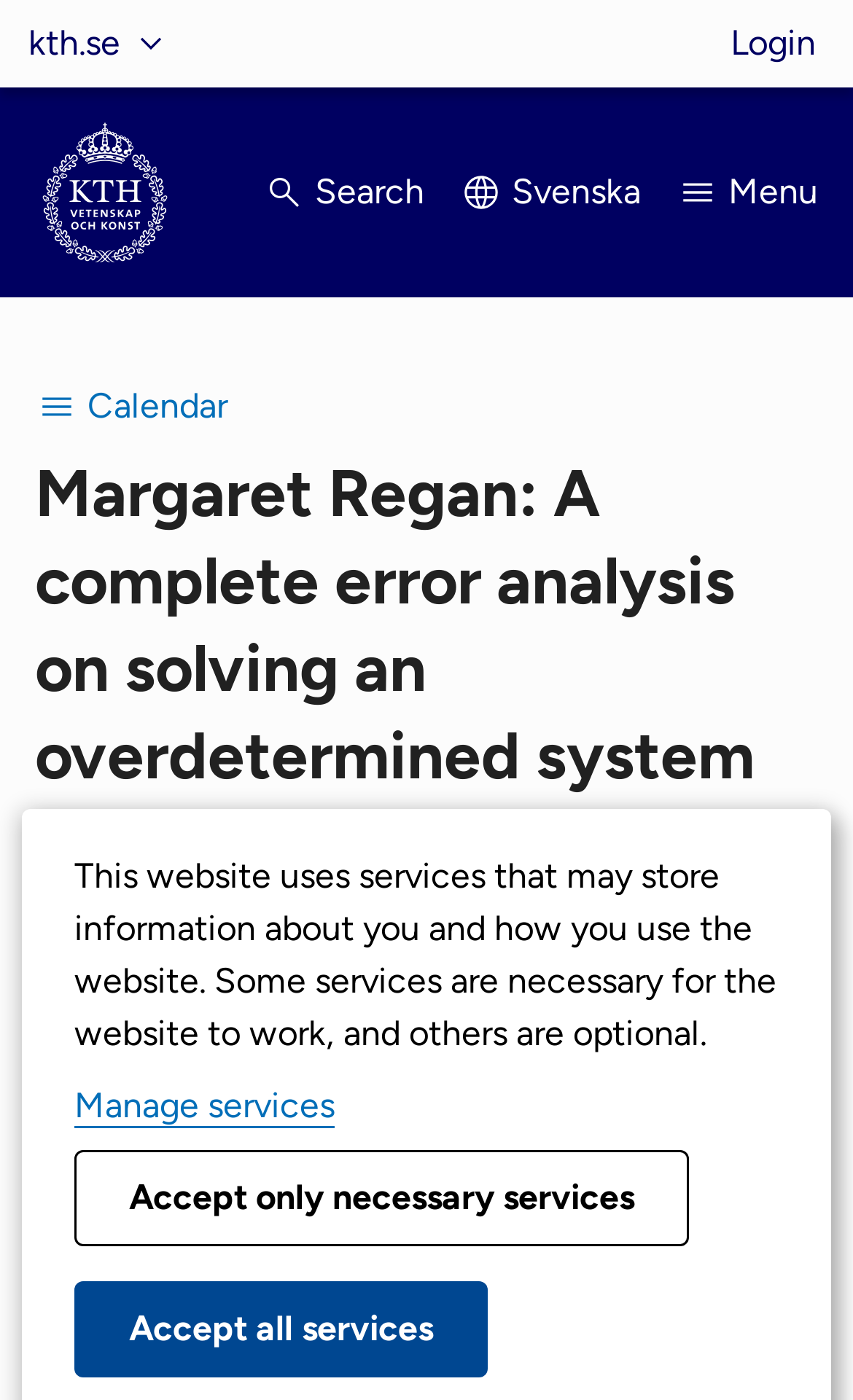What is the time of the event?
Based on the screenshot, respond with a single word or phrase.

Tue 2022-03-22 16.15